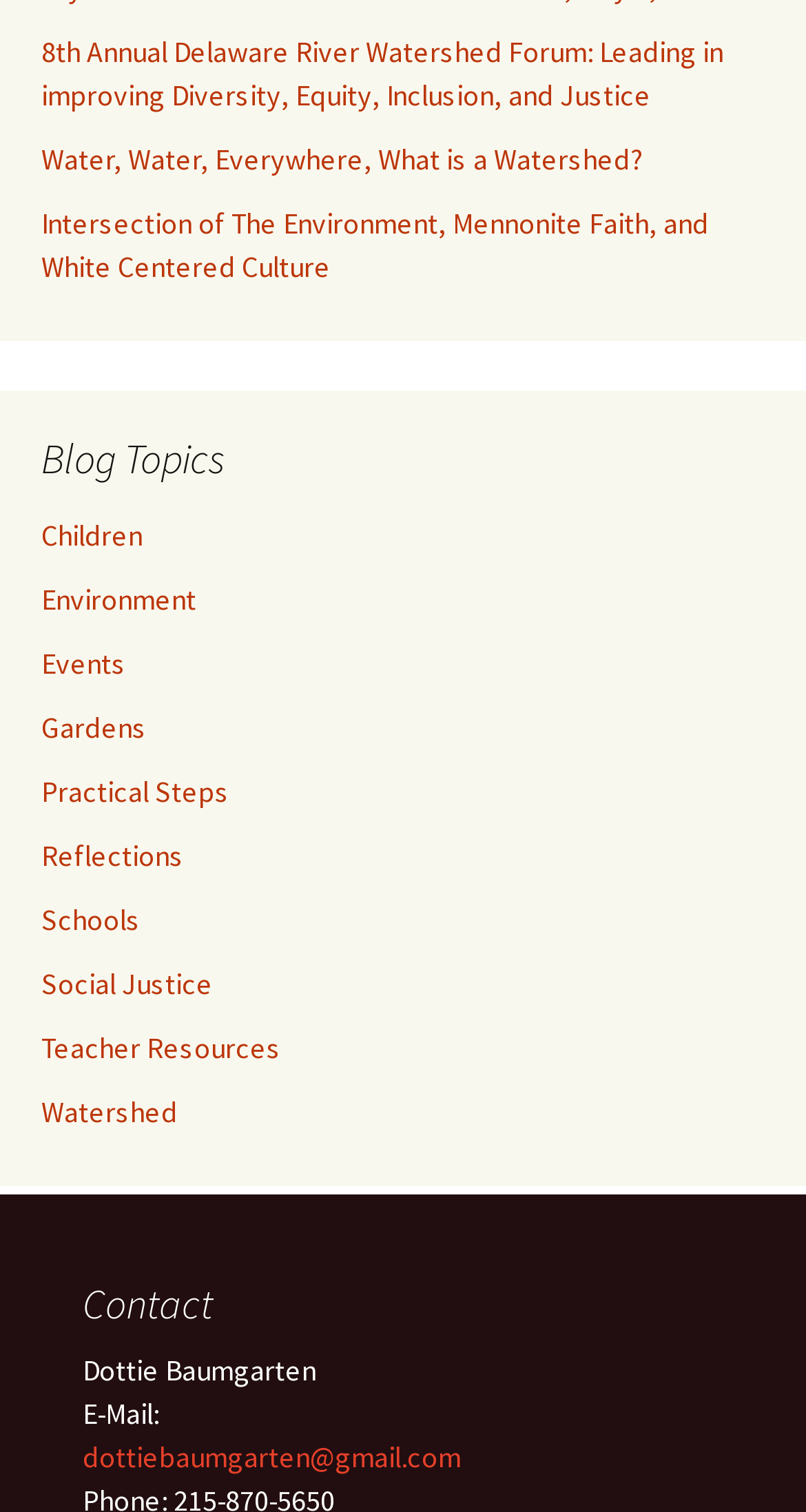Please provide the bounding box coordinates for the UI element as described: "title="Reset"". The coordinates must be four floats between 0 and 1, represented as [left, top, right, bottom].

None